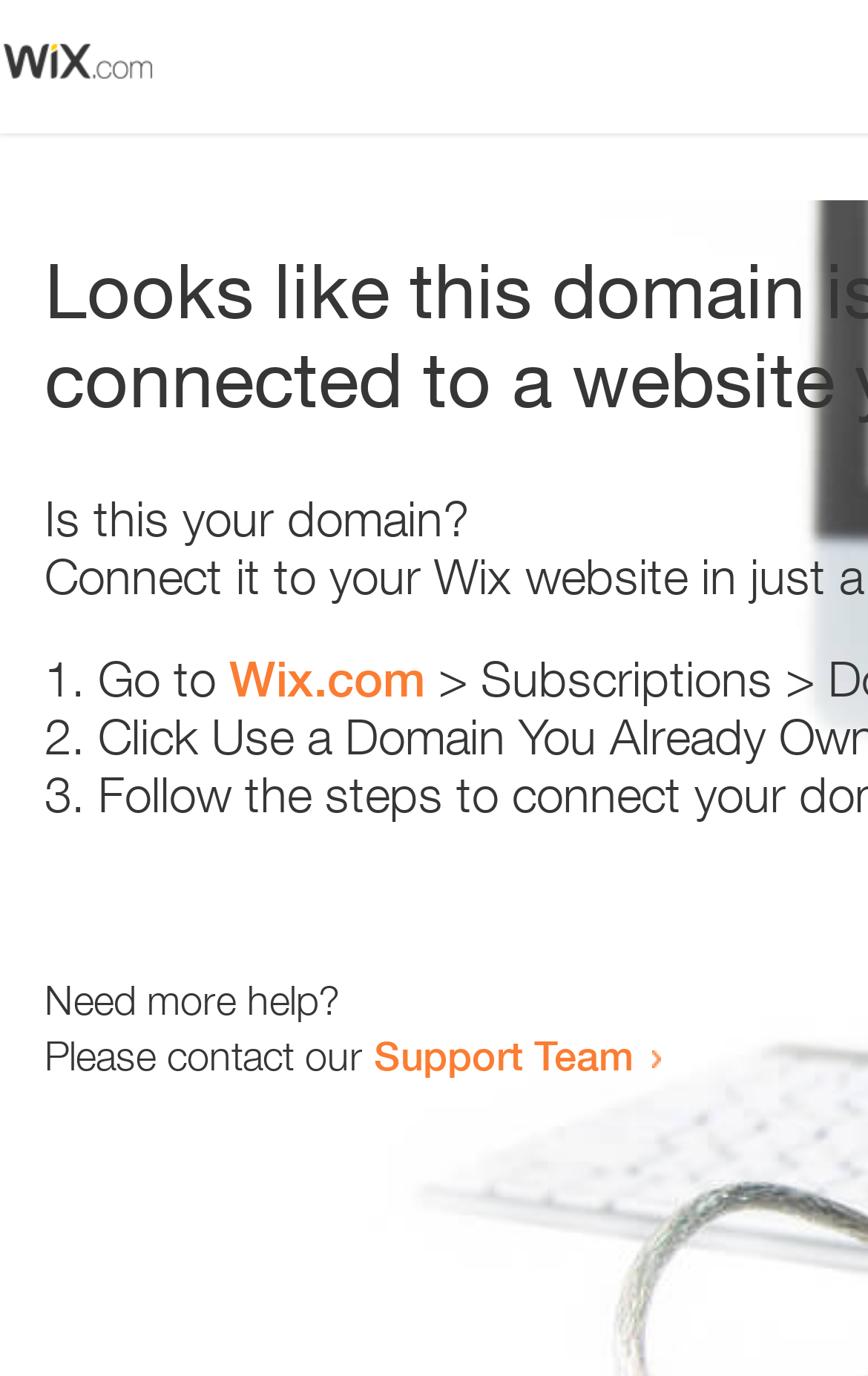Extract the bounding box coordinates for the HTML element that matches this description: "Support Team". The coordinates should be four float numbers between 0 and 1, i.e., [left, top, right, bottom].

[0.431, 0.749, 0.731, 0.784]